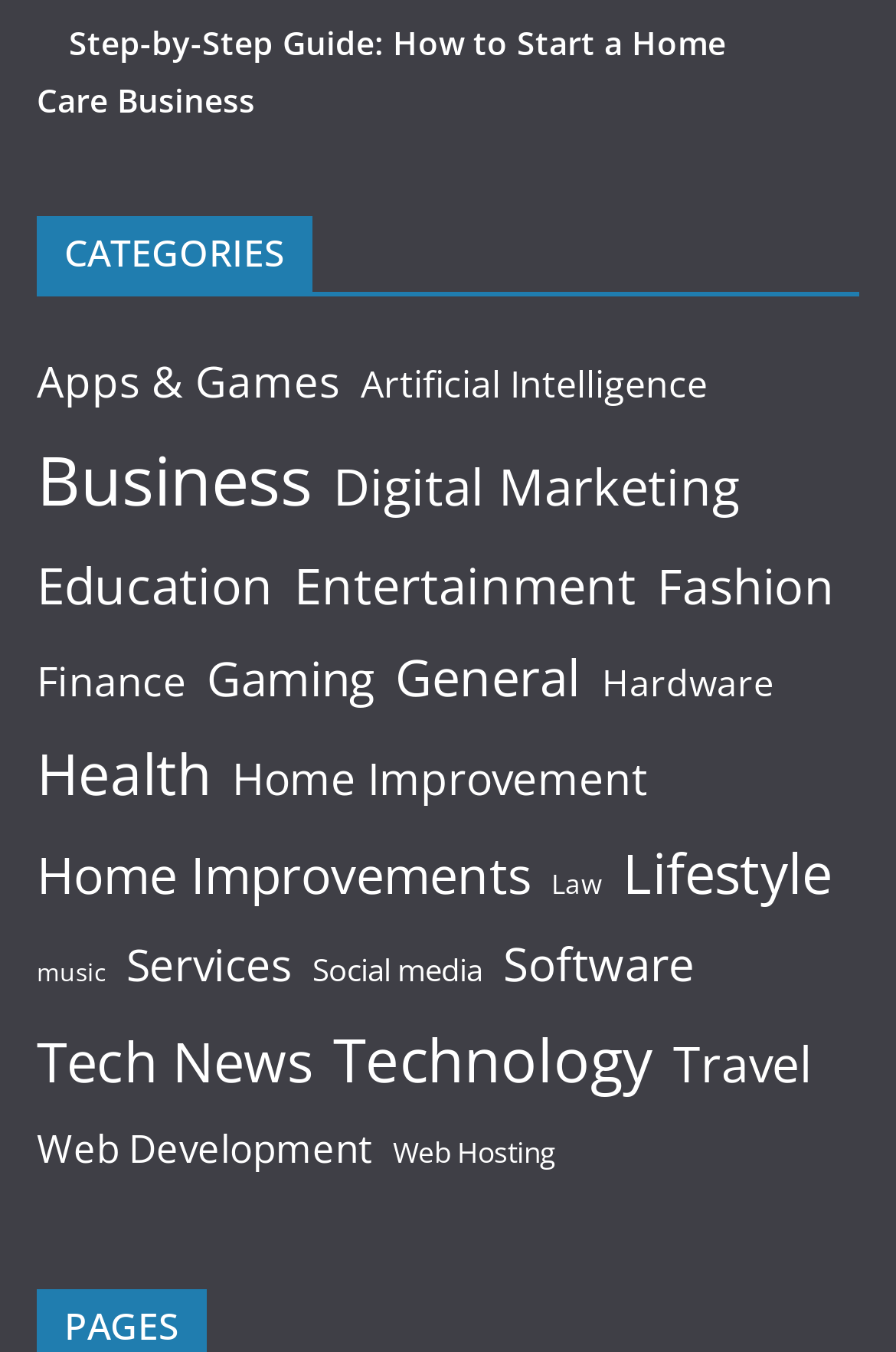Please identify the bounding box coordinates of the element I need to click to follow this instruction: "Browse the Health category".

[0.041, 0.535, 0.236, 0.611]